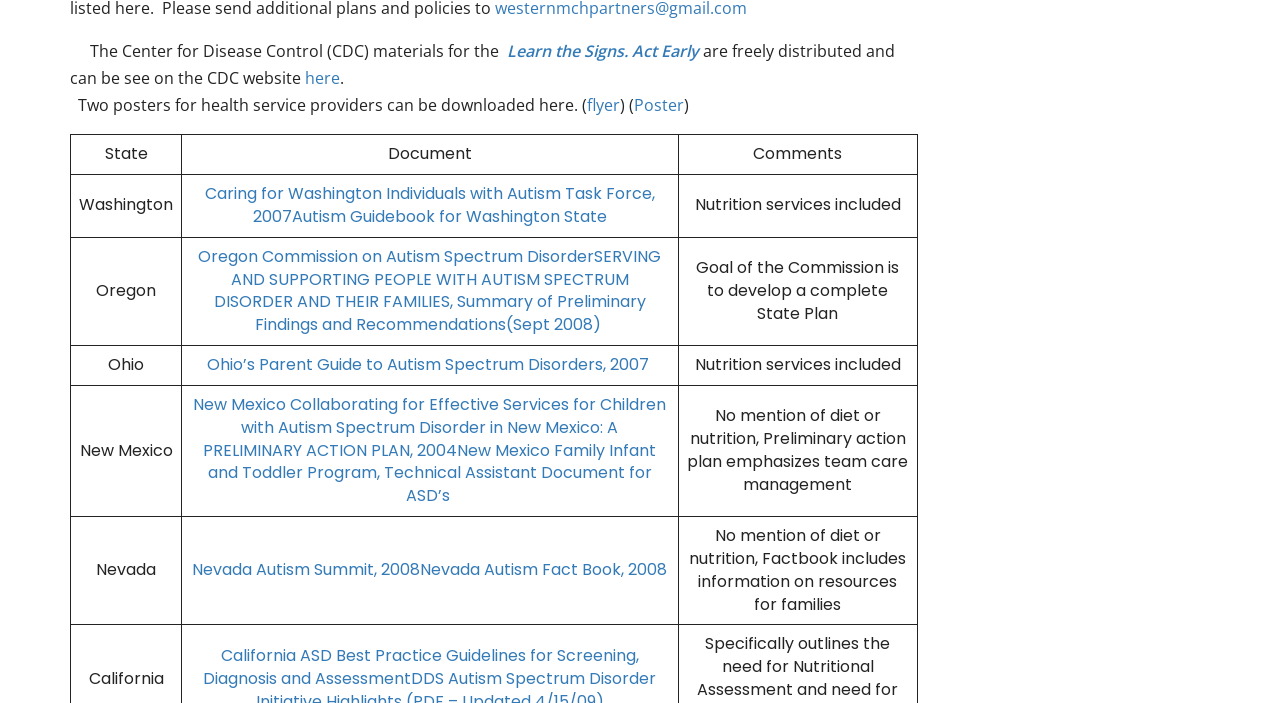Please predict the bounding box coordinates (top-left x, top-left y, bottom-right x, bottom-right y) for the UI element in the screenshot that fits the description: Nevada Autism Summit, 2008

[0.15, 0.794, 0.328, 0.827]